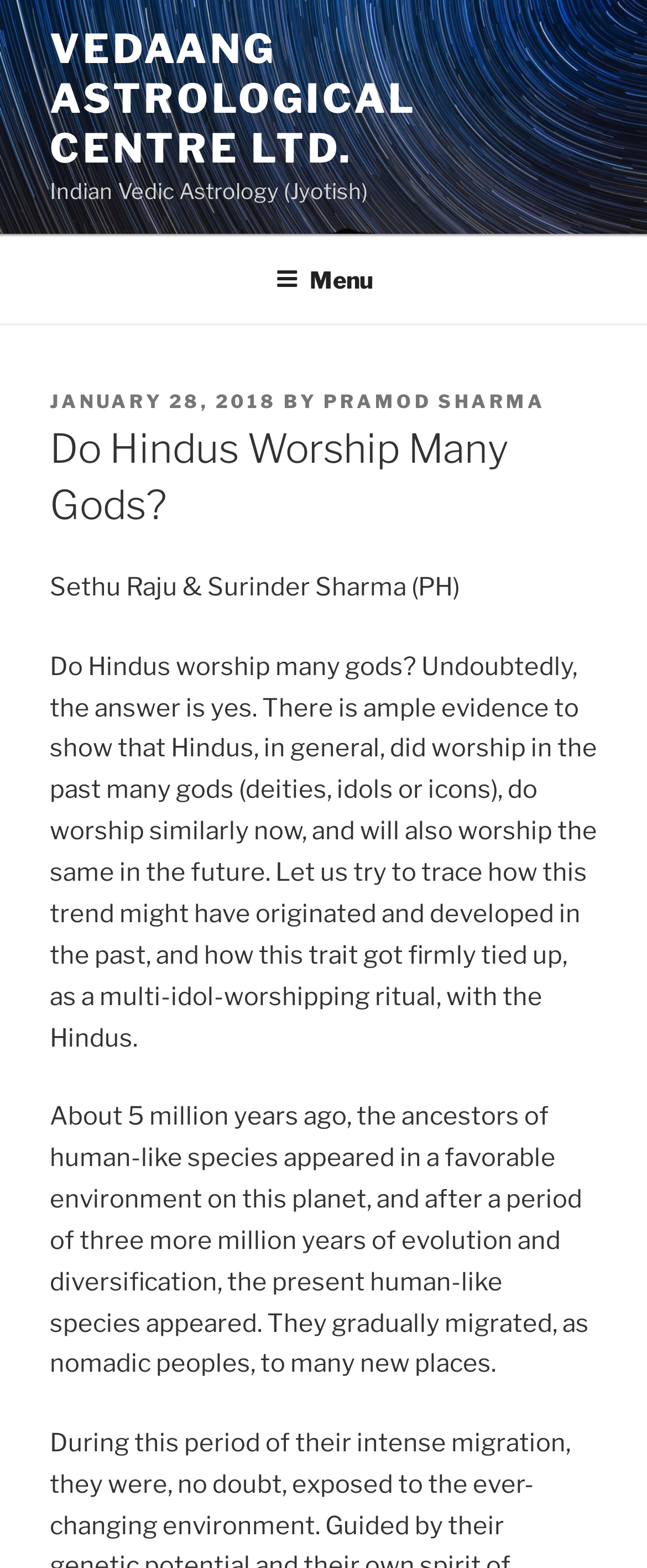Provide a comprehensive description of the webpage.

The webpage is about the topic "Do Hindus Worship Many Gods?" and is related to Vedaang Astrological Centre Ltd. At the top, there is a link to the centre's website, followed by a static text "Indian Vedic Astrology (Jyotish)". Below this, there is a top menu navigation bar that spans the entire width of the page.

On the left side, there is a menu button that, when expanded, reveals a header section. This section contains a posted date "JANUARY 28, 2018" and a time, along with the author's name "PRAMOD SHARMA". Below this, there is a heading that repeats the title "Do Hindus Worship Many Gods?".

The main content of the webpage is a series of paragraphs that discuss the topic. The first paragraph explains that Hindus have worshipped many gods in the past, present, and will continue to do so in the future. The following paragraphs delve deeper into the topic, discussing how this trend might have originated and developed in the past, and how it became a multi-idol-worshipping ritual among Hindus. The text also touches on the evolution of human-like species and their migration to new places.

There are no images on the page, and the layout is dominated by text. The overall structure is clean, with clear headings and concise paragraphs that make it easy to follow the discussion.